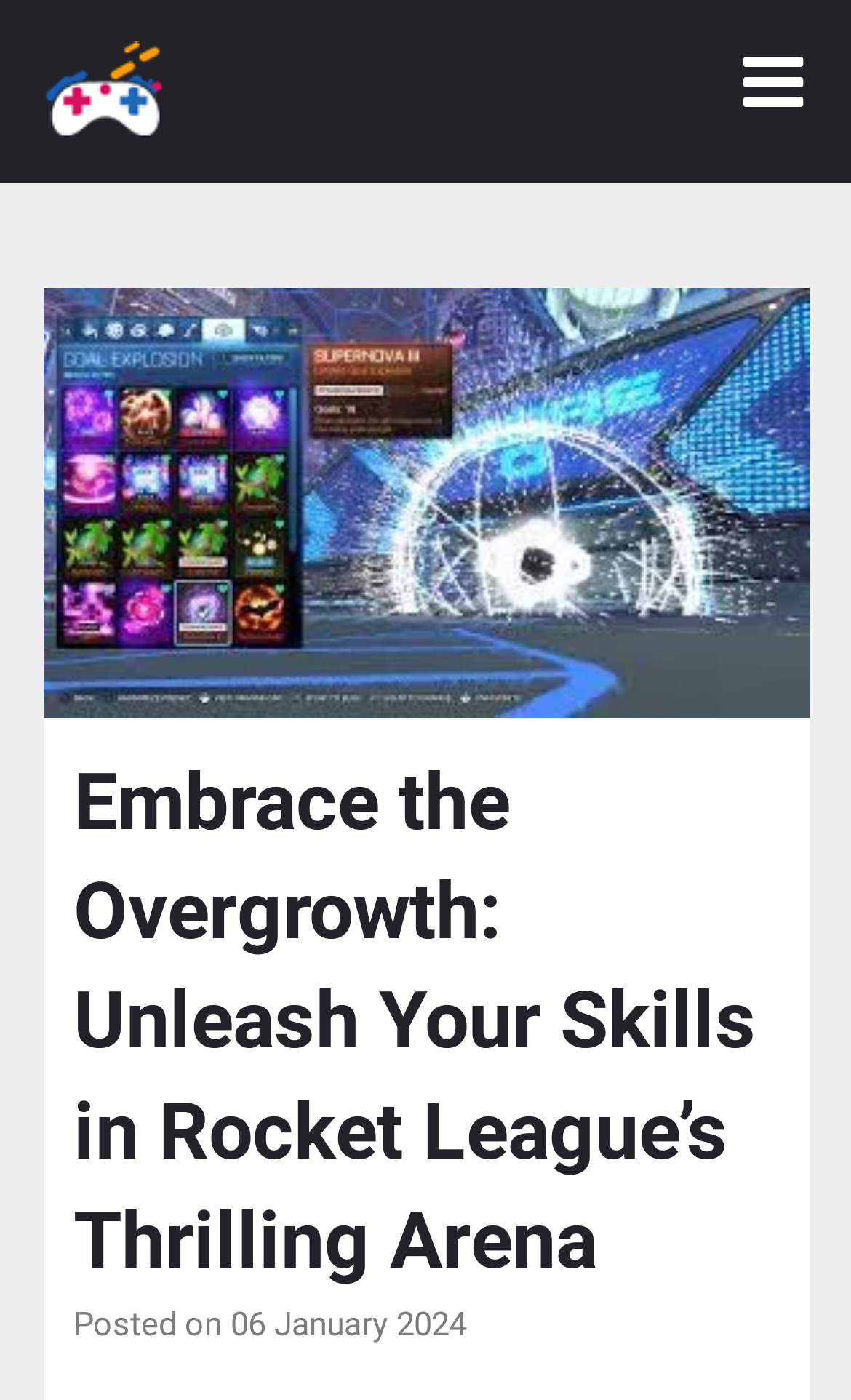Produce a meticulous description of the webpage.

The webpage is about Rocket League, a popular video game that combines soccer and high-speed vehicles. At the top left corner, there is a link to the website "esportsguidetips.com" accompanied by a small image of the website's logo. 

On the top right corner, there is a collapsed link with an icon, which is not expanded by default. 

Below the top section, there is a large image that spans almost the entire width of the page, showcasing a scene from Rocket League, likely an action-packed moment with cars racing and jumping in the air. 

Above the image, there is a header section that contains the title "Embrace the Overgrowth: Unleash Your Skills in Rocket League's Thrilling Arena" in a prominent font size. 

Right below the title, there is a text indicating that the article was "Posted on 06 January 2024".